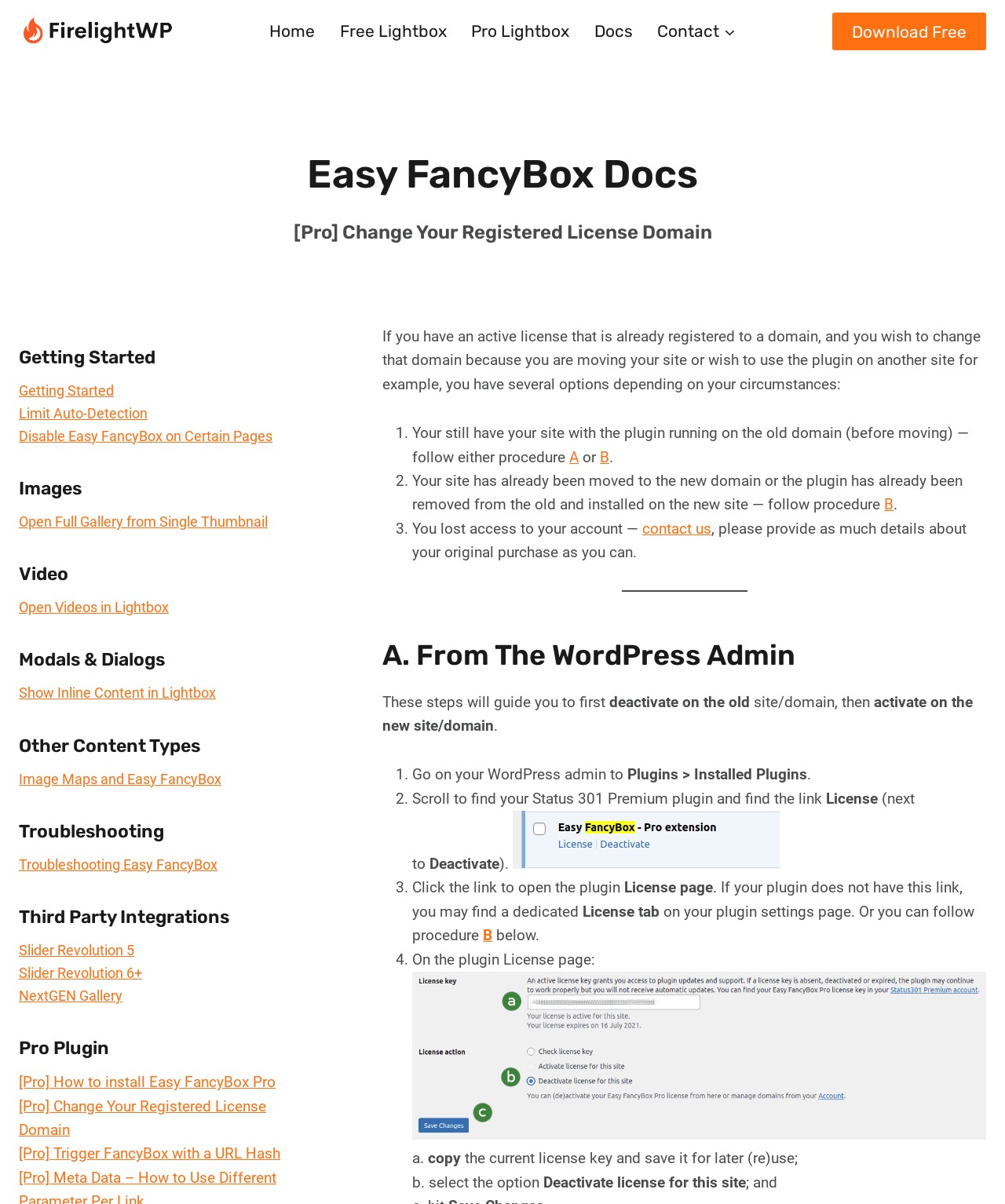Determine the bounding box coordinates for the clickable element required to fulfill the instruction: "Click the 'Home' link". Provide the coordinates as four float numbers between 0 and 1, i.e., [left, top, right, bottom].

None